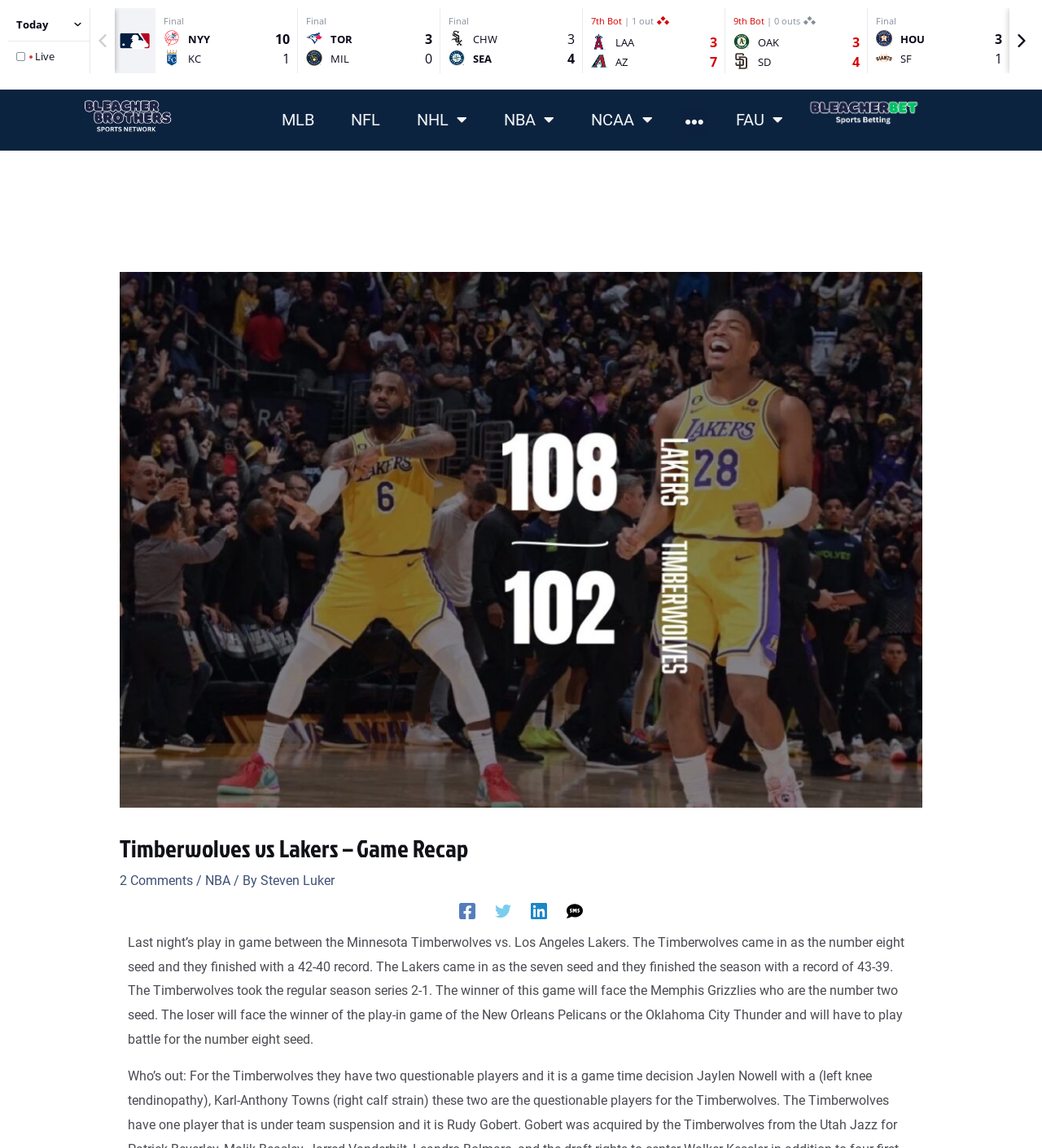Please determine the bounding box coordinates of the element's region to click for the following instruction: "Open the NBA menu".

[0.468, 0.088, 0.547, 0.121]